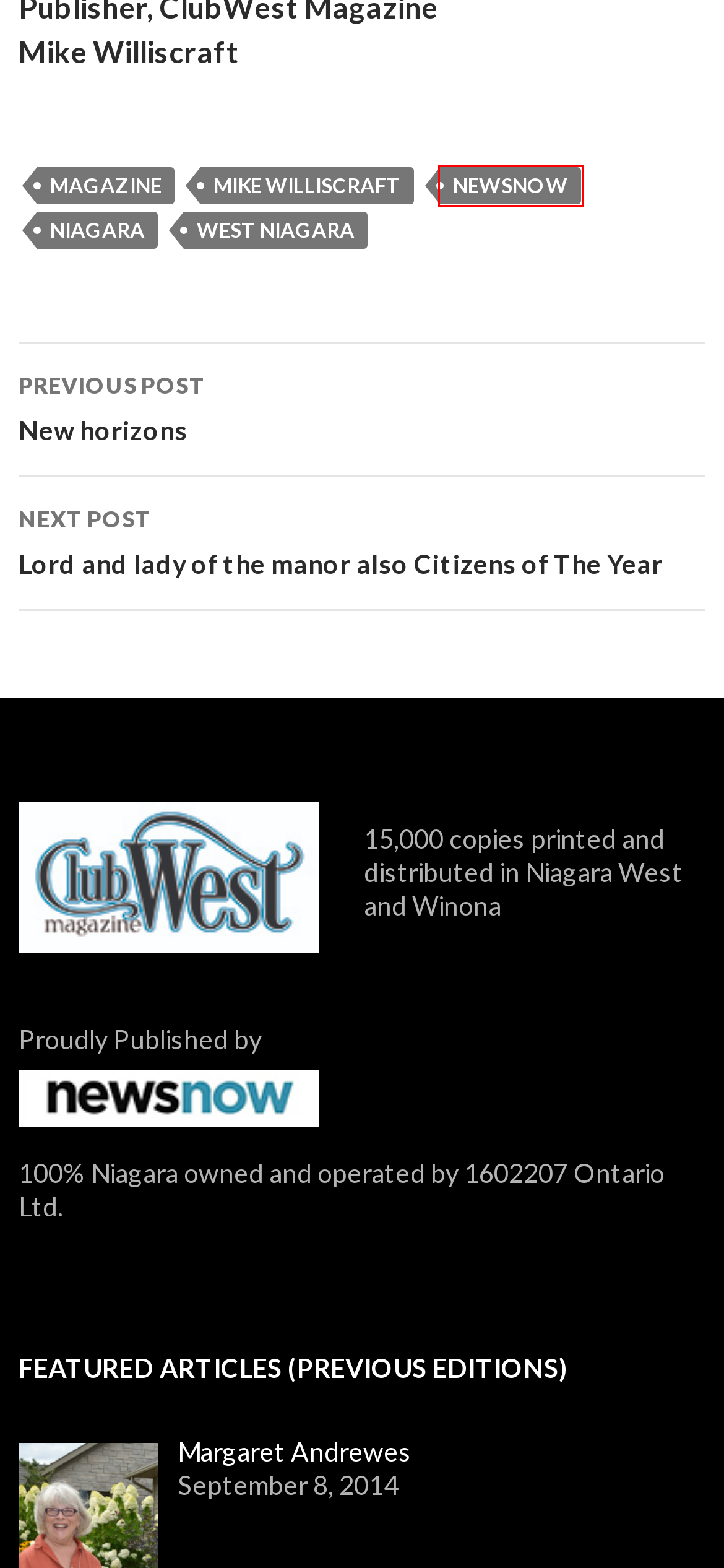You have a screenshot of a webpage with a red bounding box around an element. Choose the best matching webpage description that would appear after clicking the highlighted element. Here are the candidates:
A. West Niagara | ClubWest
B. Margaret Andrewes | ClubWest
C. New horizons | ClubWest
D. Lord and lady of the manor also Citizens of The Year | ClubWest
E. Niagara | ClubWest
F. Magazine | ClubWest
G. Mike Williscraft | ClubWest
H. newsnow | ClubWest

H